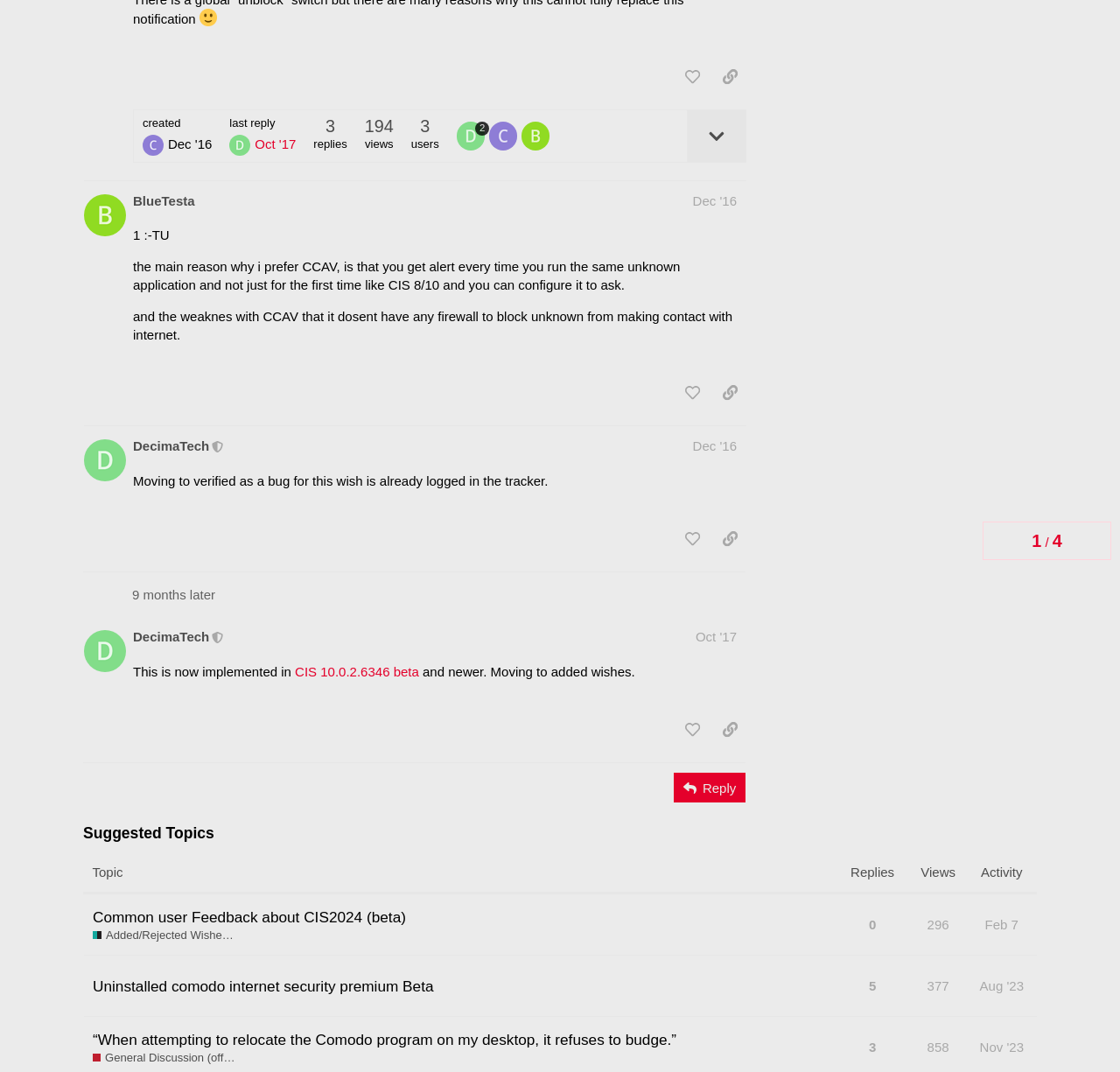Identify the bounding box for the described UI element. Provide the coordinates in (top-left x, top-left y, bottom-right x, bottom-right y) format with values ranging from 0 to 1: Aug '23

[0.871, 0.901, 0.918, 0.939]